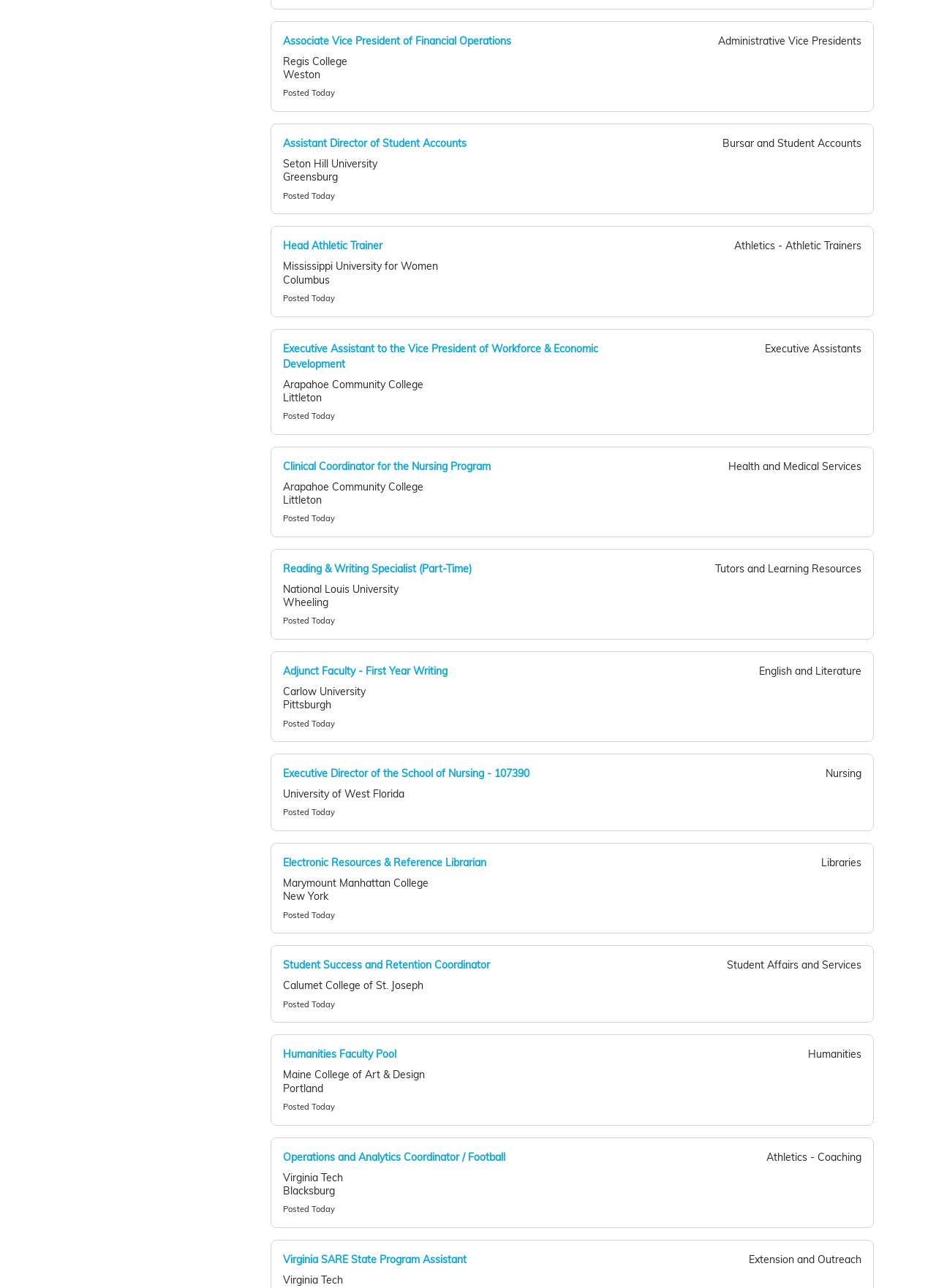Answer the question below with a single word or a brief phrase: 
What is the name of the college?

Regis College